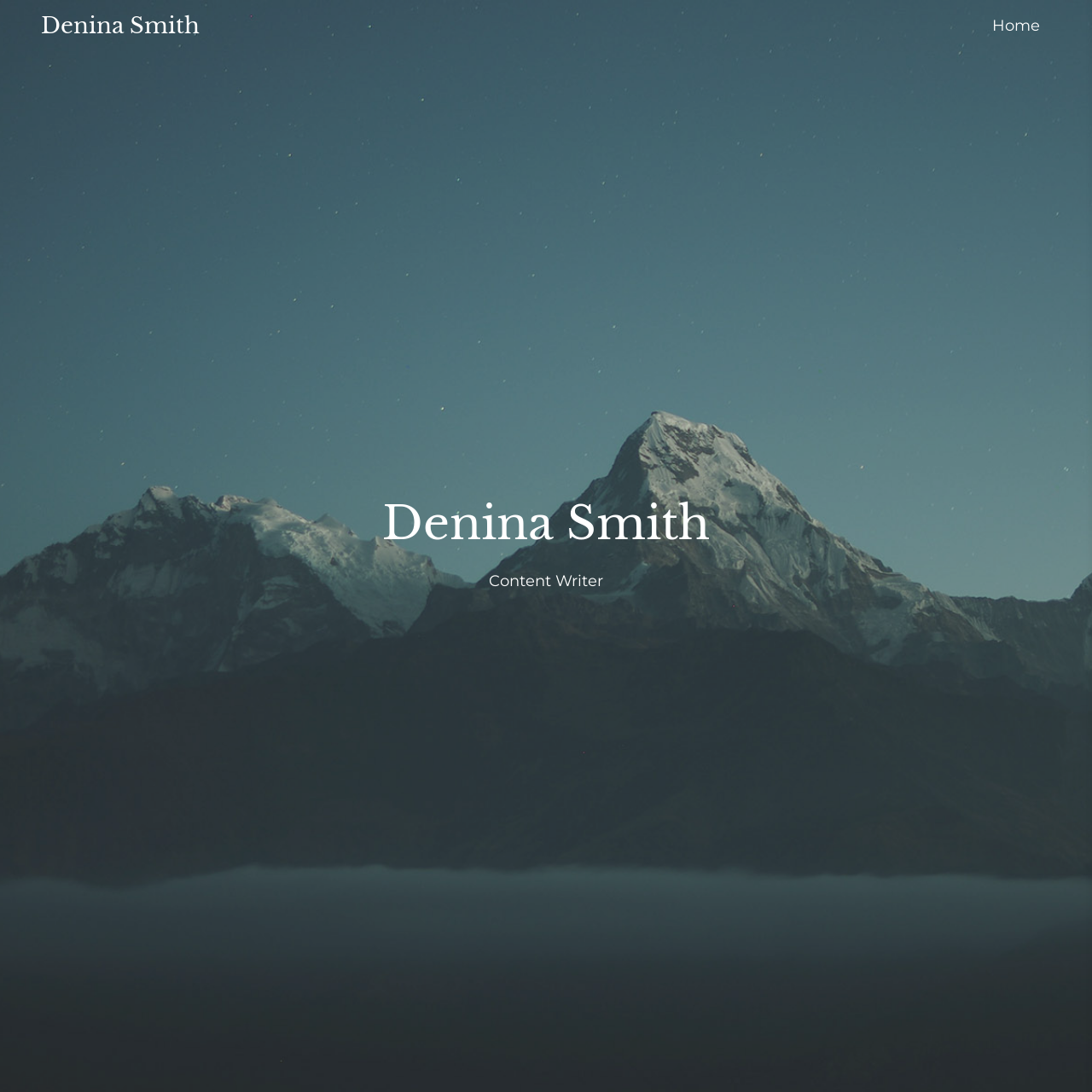For the following element description, predict the bounding box coordinates in the format (top-left x, top-left y, bottom-right x, bottom-right y). All values should be floating point numbers between 0 and 1. Description: Home

[0.899, 0.015, 0.962, 0.032]